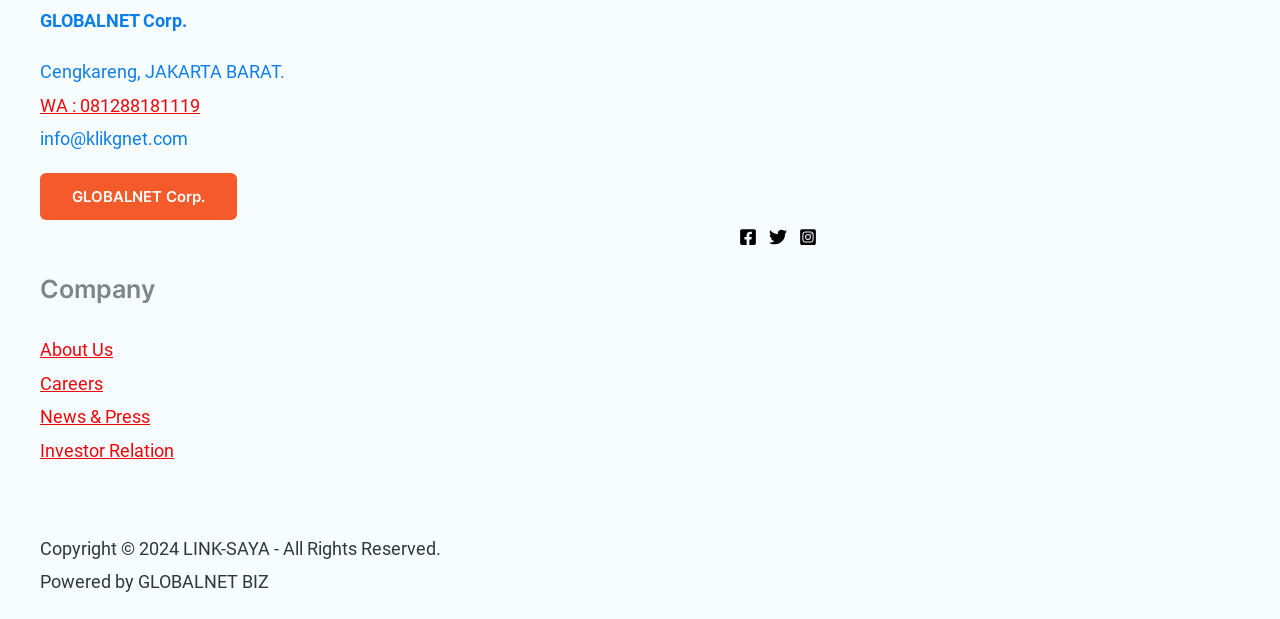Identify the bounding box coordinates of the specific part of the webpage to click to complete this instruction: "view investor relation".

[0.031, 0.71, 0.136, 0.744]